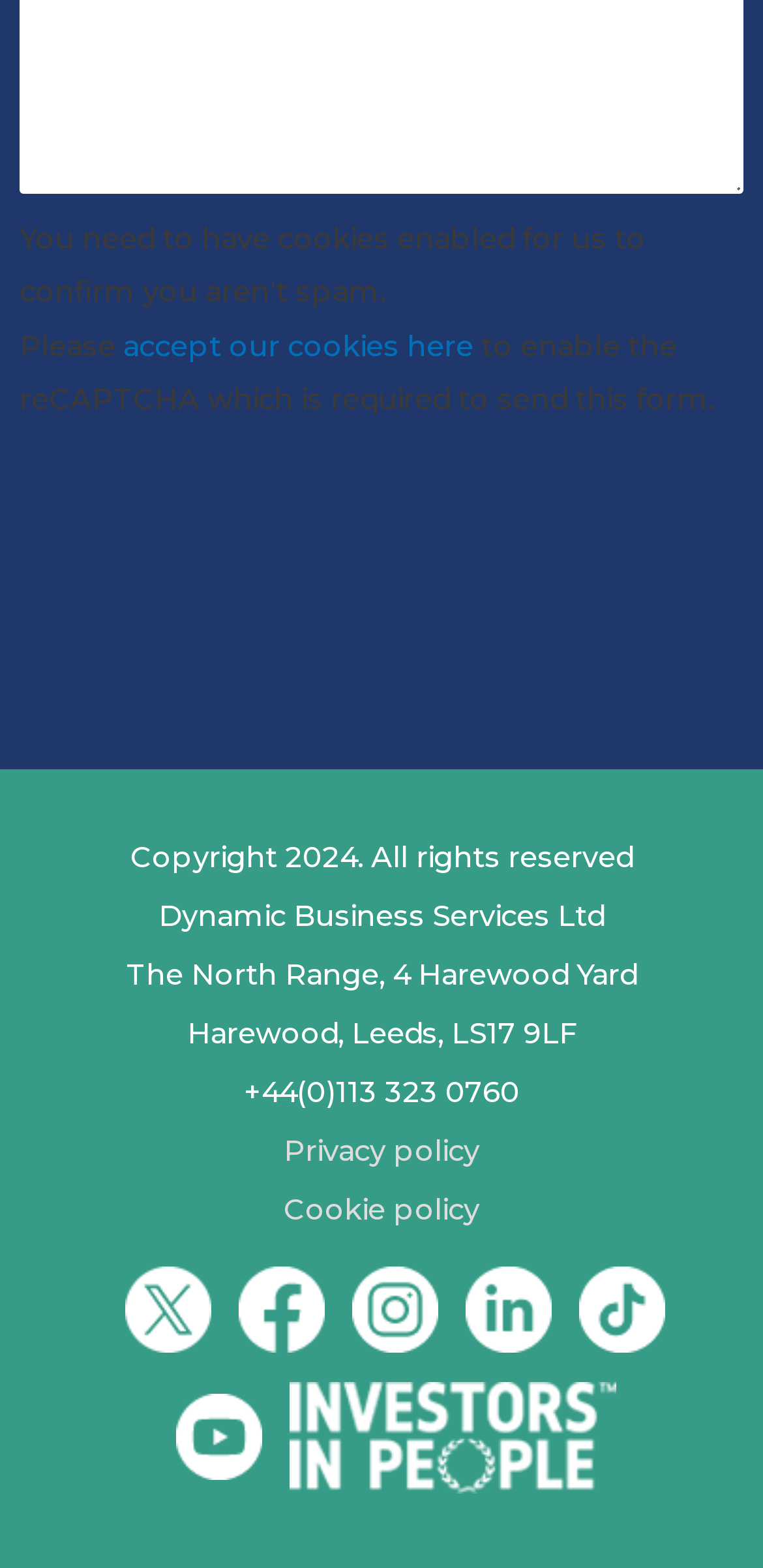Please identify the bounding box coordinates of the element on the webpage that should be clicked to follow this instruction: "click the link to view the cookie policy". The bounding box coordinates should be given as four float numbers between 0 and 1, formatted as [left, top, right, bottom].

[0.372, 0.76, 0.628, 0.782]